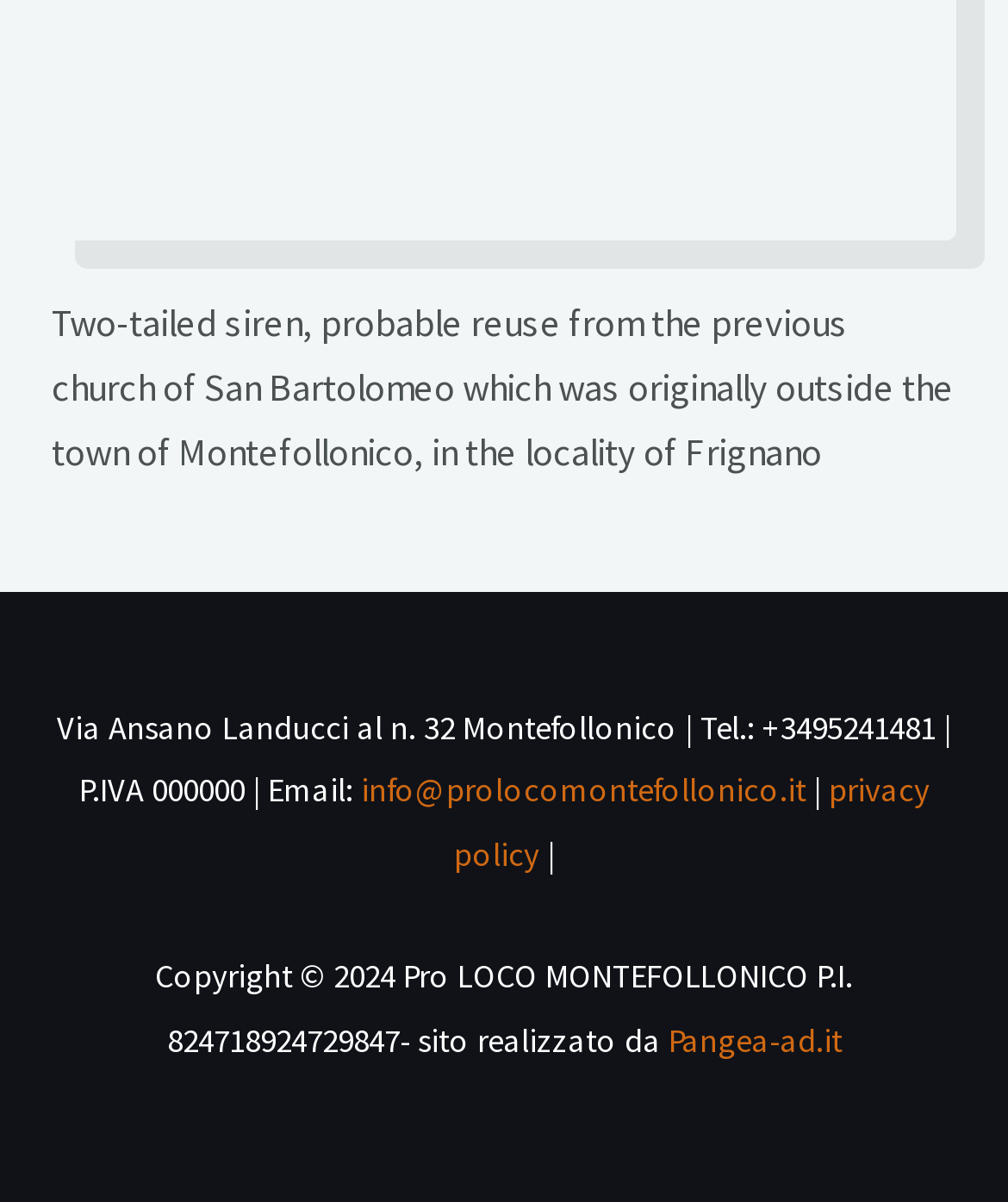From the details in the image, provide a thorough response to the question: What is the address of Pro LOCO MONTEFOLLONICO?

I found the address by looking at the footer section of the webpage, where it is written 'Via Ansano Landucci al n. 32 Montefollonico | Tel.: +3495241481 | P.IVA 000000 | Email:'